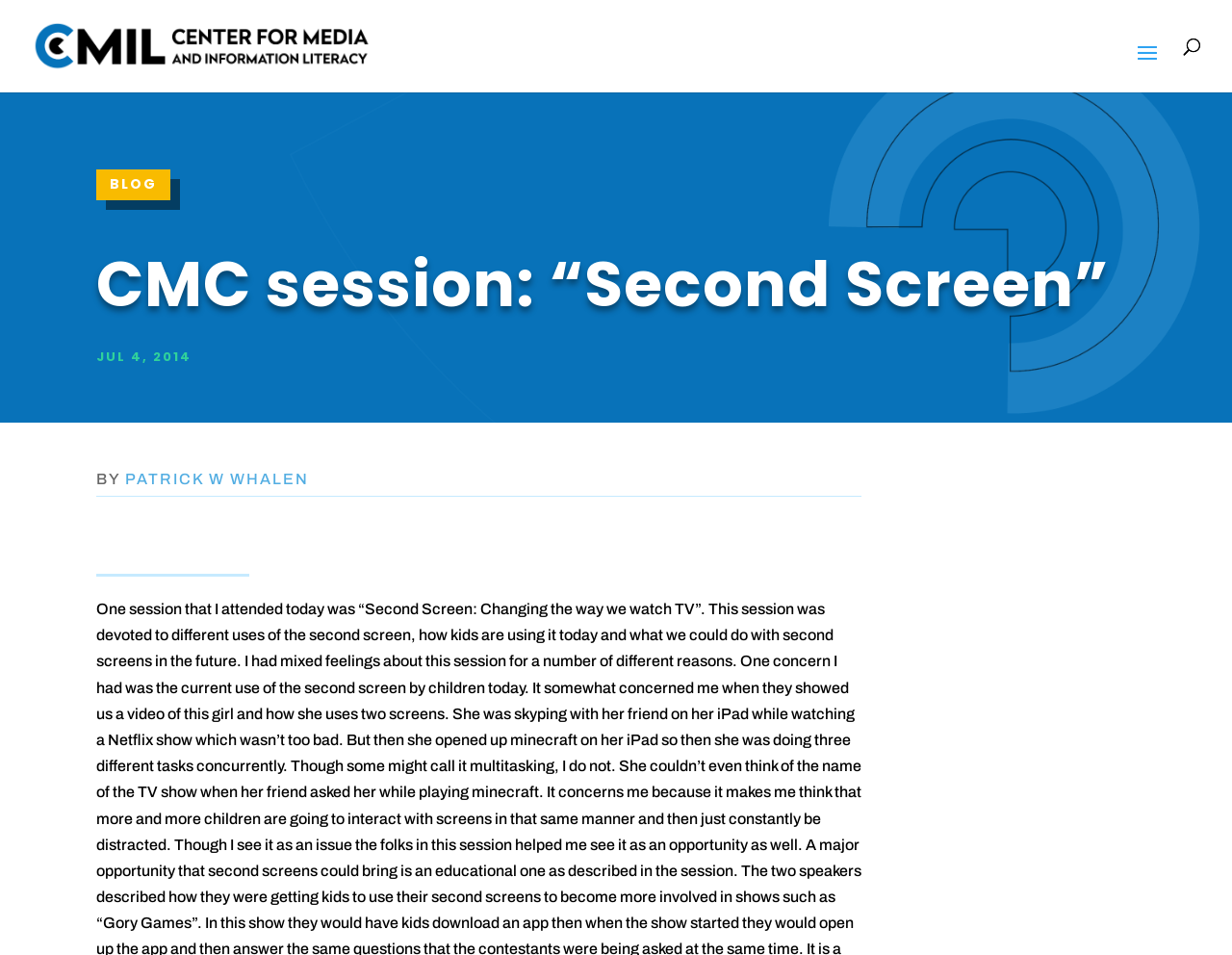Provide your answer in one word or a succinct phrase for the question: 
Who is the author of the blog post?

PATRICK W WHALEN